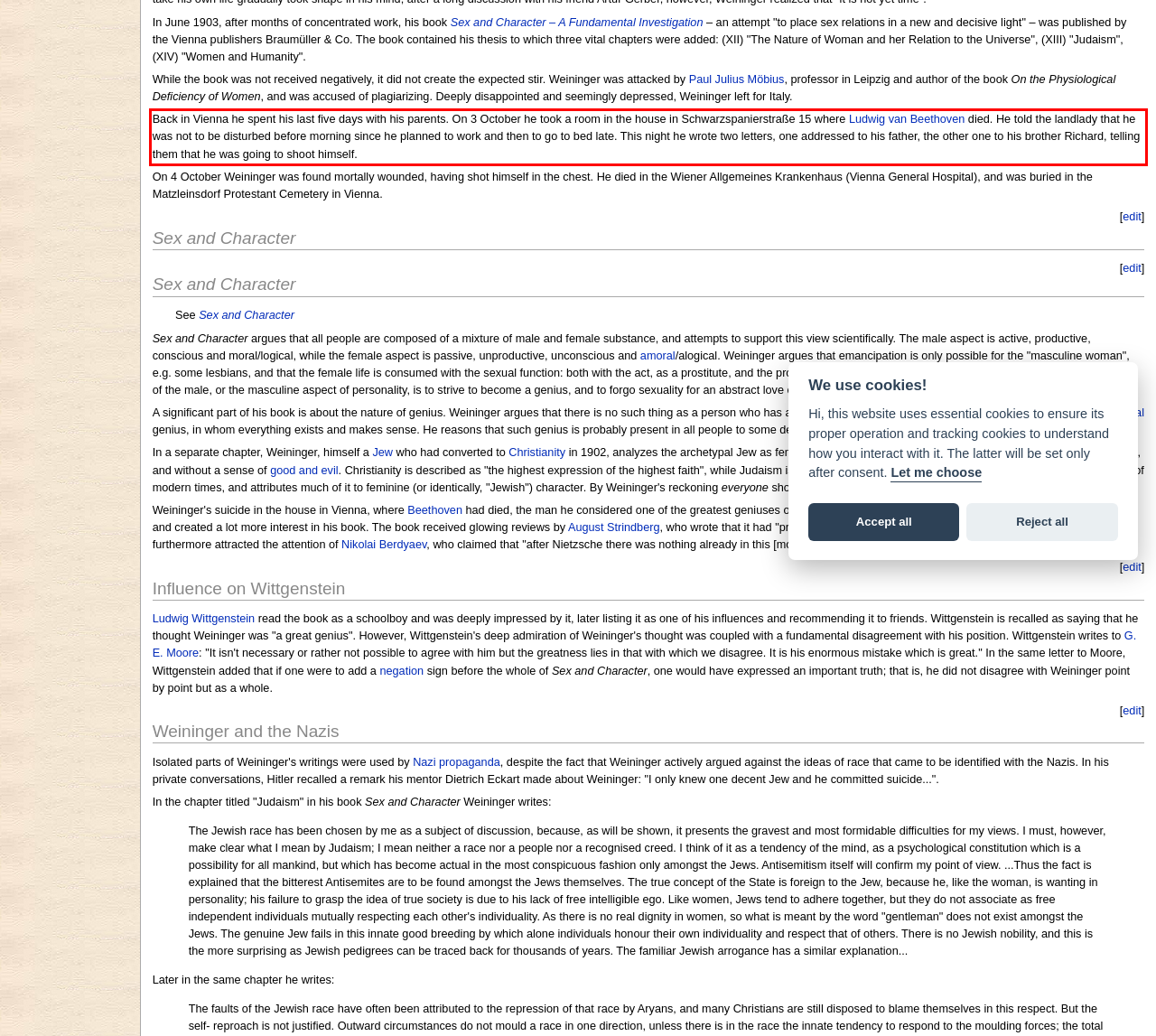Analyze the screenshot of a webpage where a red rectangle is bounding a UI element. Extract and generate the text content within this red bounding box.

Back in Vienna he spent his last five days with his parents. On 3 October he took a room in the house in Schwarzspanierstraße 15 where Ludwig van Beethoven died. He told the landlady that he was not to be disturbed before morning since he planned to work and then to go to bed late. This night he wrote two letters, one addressed to his father, the other one to his brother Richard, telling them that he was going to shoot himself.